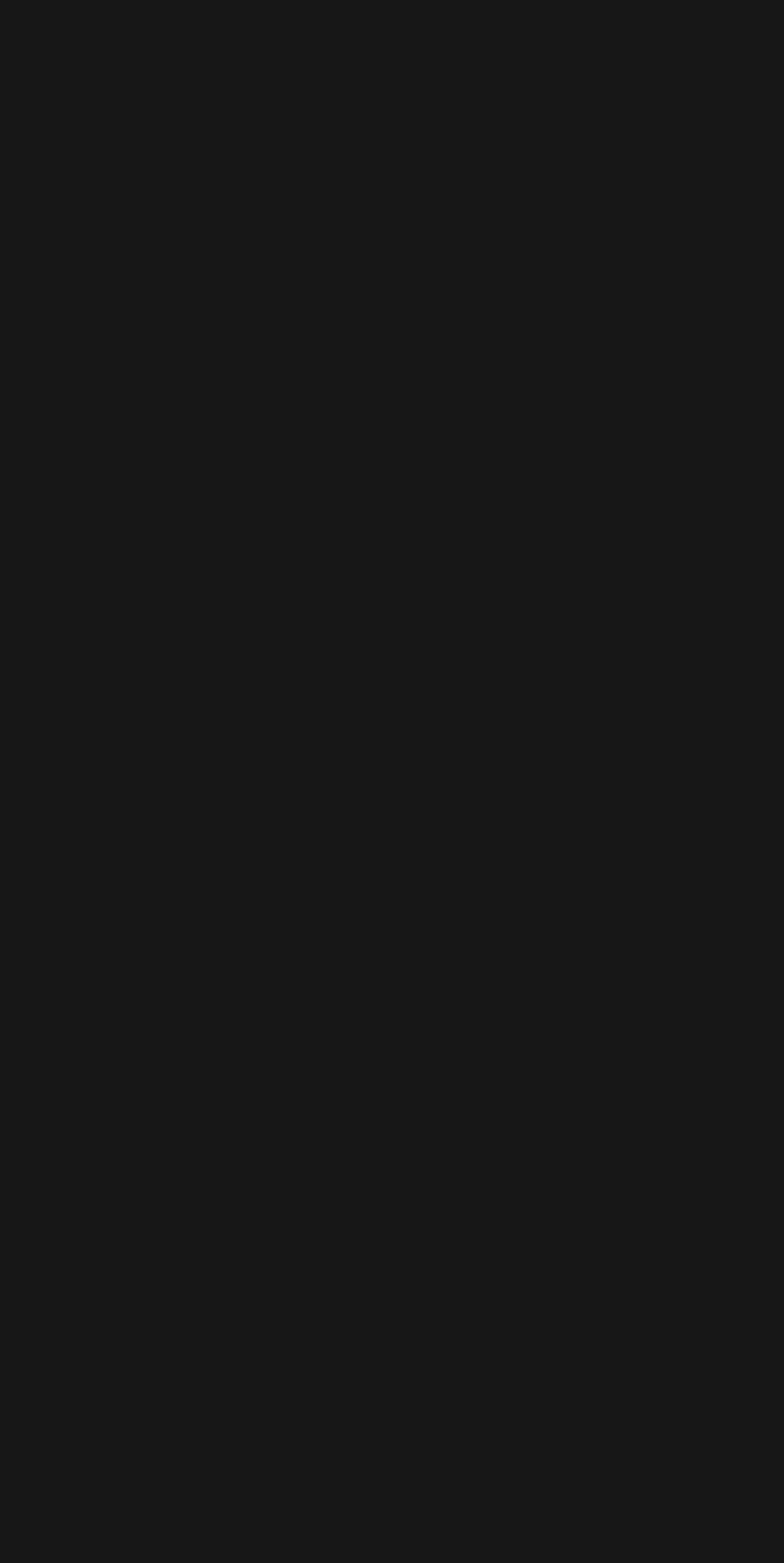Determine the bounding box coordinates for the element that should be clicked to follow this instruction: "Click on Comedy". The coordinates should be given as four float numbers between 0 and 1, in the format [left, top, right, bottom].

[0.172, 0.0, 0.341, 0.025]